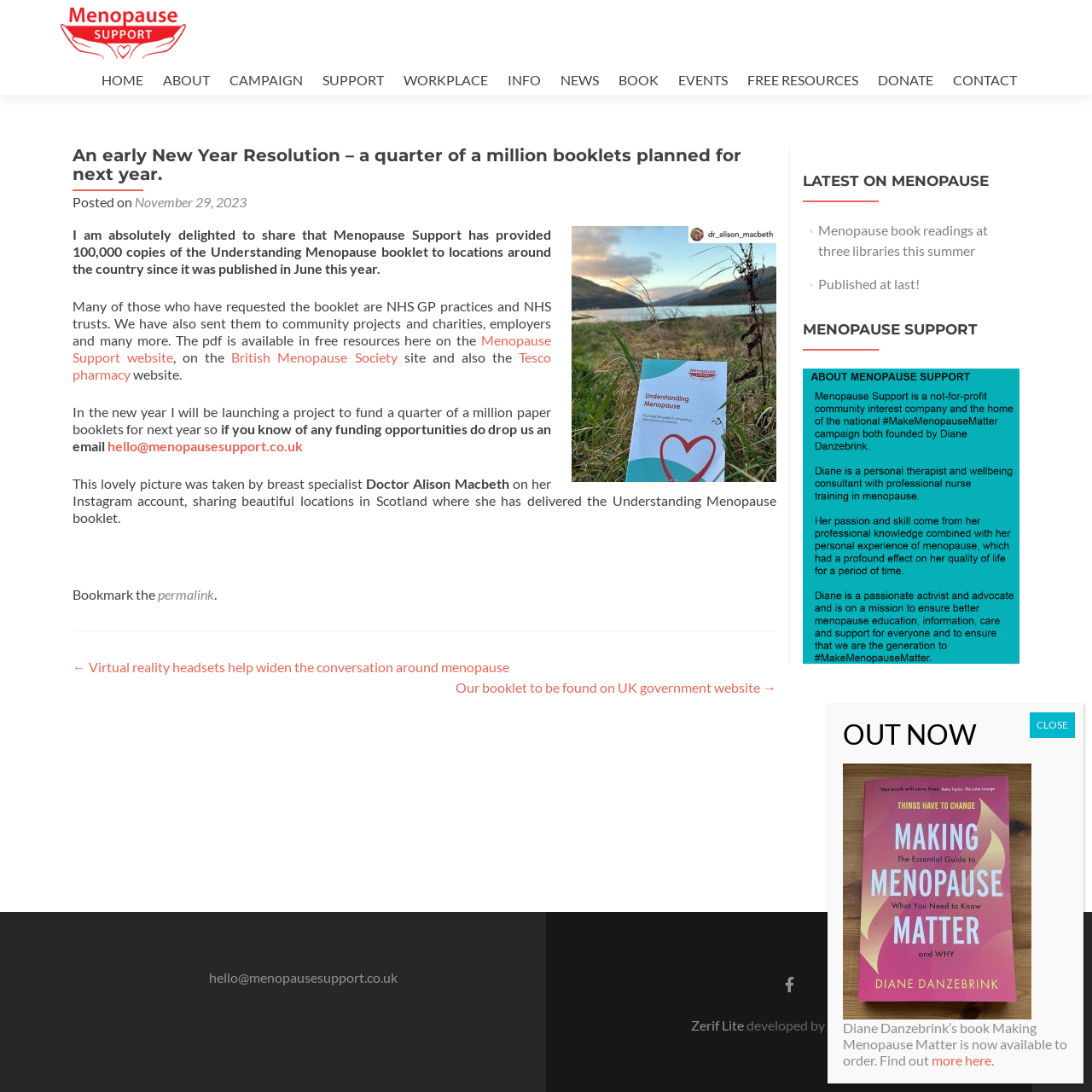Pinpoint the bounding box coordinates of the element that must be clicked to accomplish the following instruction: "Visit the 'CAMPAIGN' page". The coordinates should be in the format of four float numbers between 0 and 1, i.e., [left, top, right, bottom].

[0.21, 0.059, 0.277, 0.087]